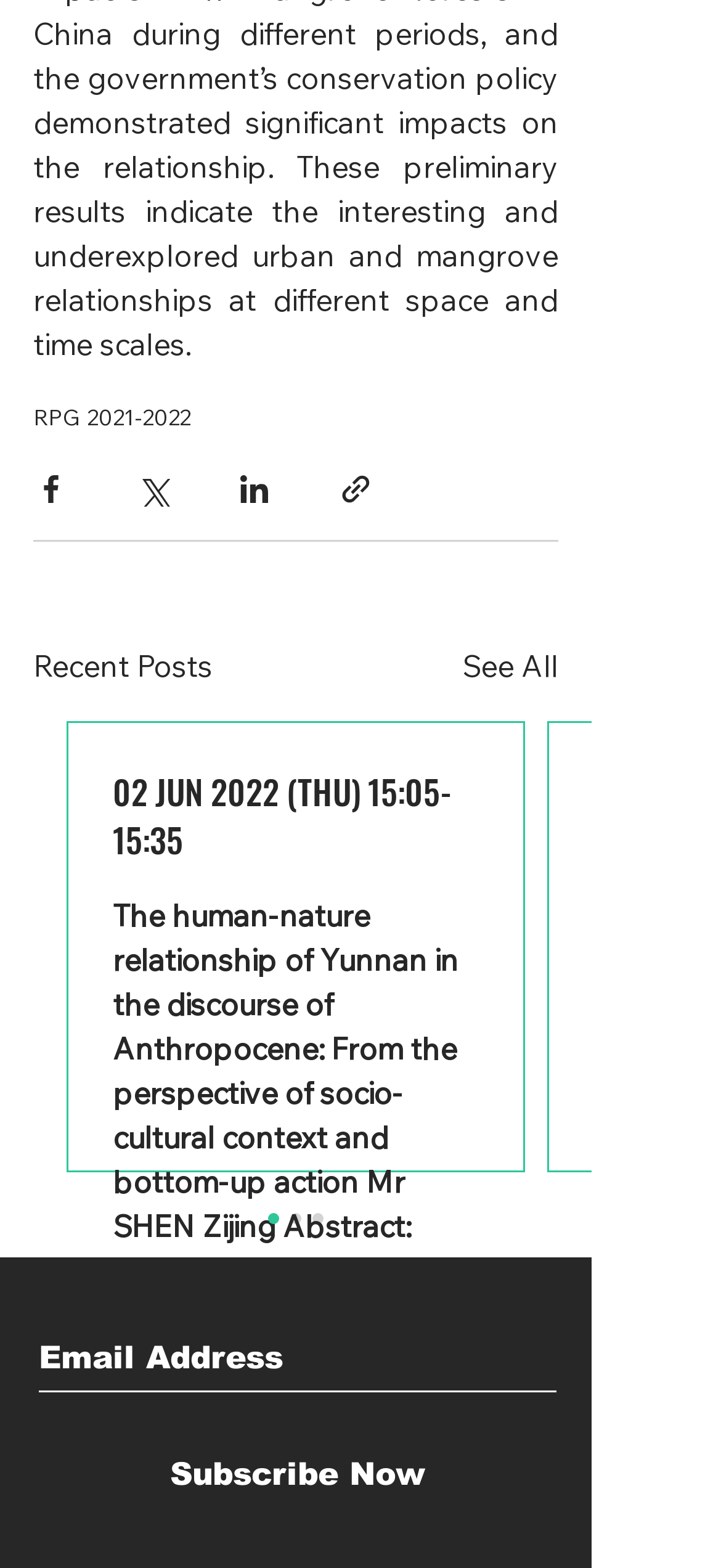Please mark the clickable region by giving the bounding box coordinates needed to complete this instruction: "See all recent posts".

[0.641, 0.411, 0.774, 0.439]